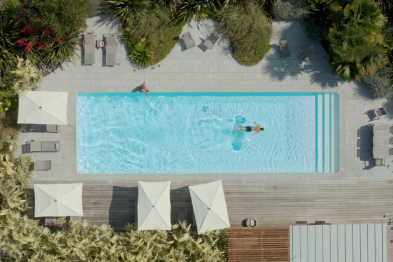Describe all the elements and aspects of the image comprehensively.

The image showcases a serene heated swimming pool surrounded by lush greenery, designed exclusively for hotel guests. From an aerial view, you can see two individuals enjoying the water, emphasizing the pool's inviting atmosphere. The pool, measuring 16×5 meters, features elegant sun loungers and deckchairs arranged neatly along the perimeter, providing ample space for relaxation. Several shaded areas with umbrellas enhance comfort for those looking to unwind by the water. The surrounding tropical foliage adds to the tranquil setting, making this spot ideal for a peaceful retreat. An adjacent wooden deck further enhances the ambiance, inviting guests to indulge in the refreshing environment.